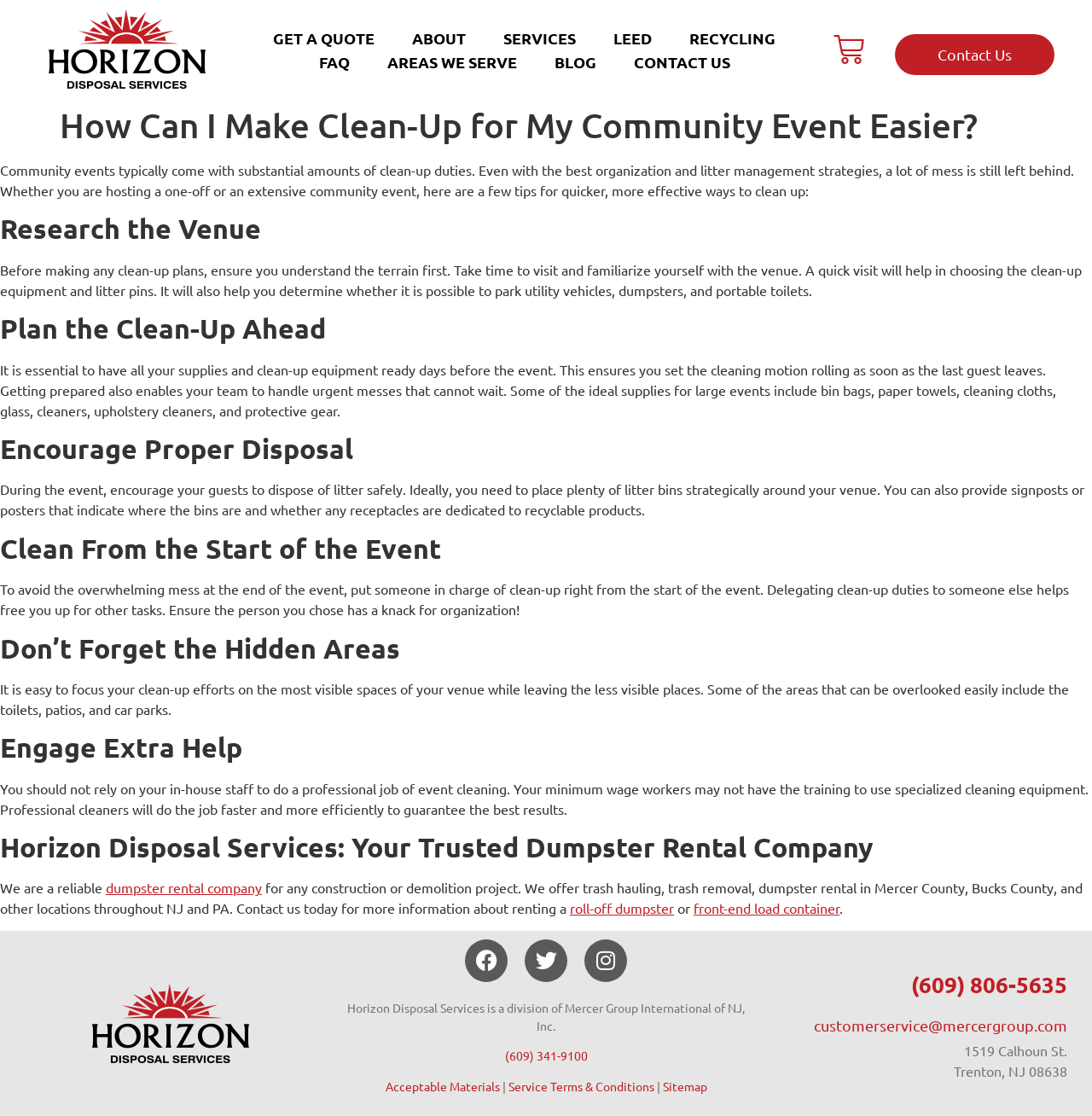Please find the top heading of the webpage and generate its text.

How Can I Make Clean-Up for My Community Event Easier?